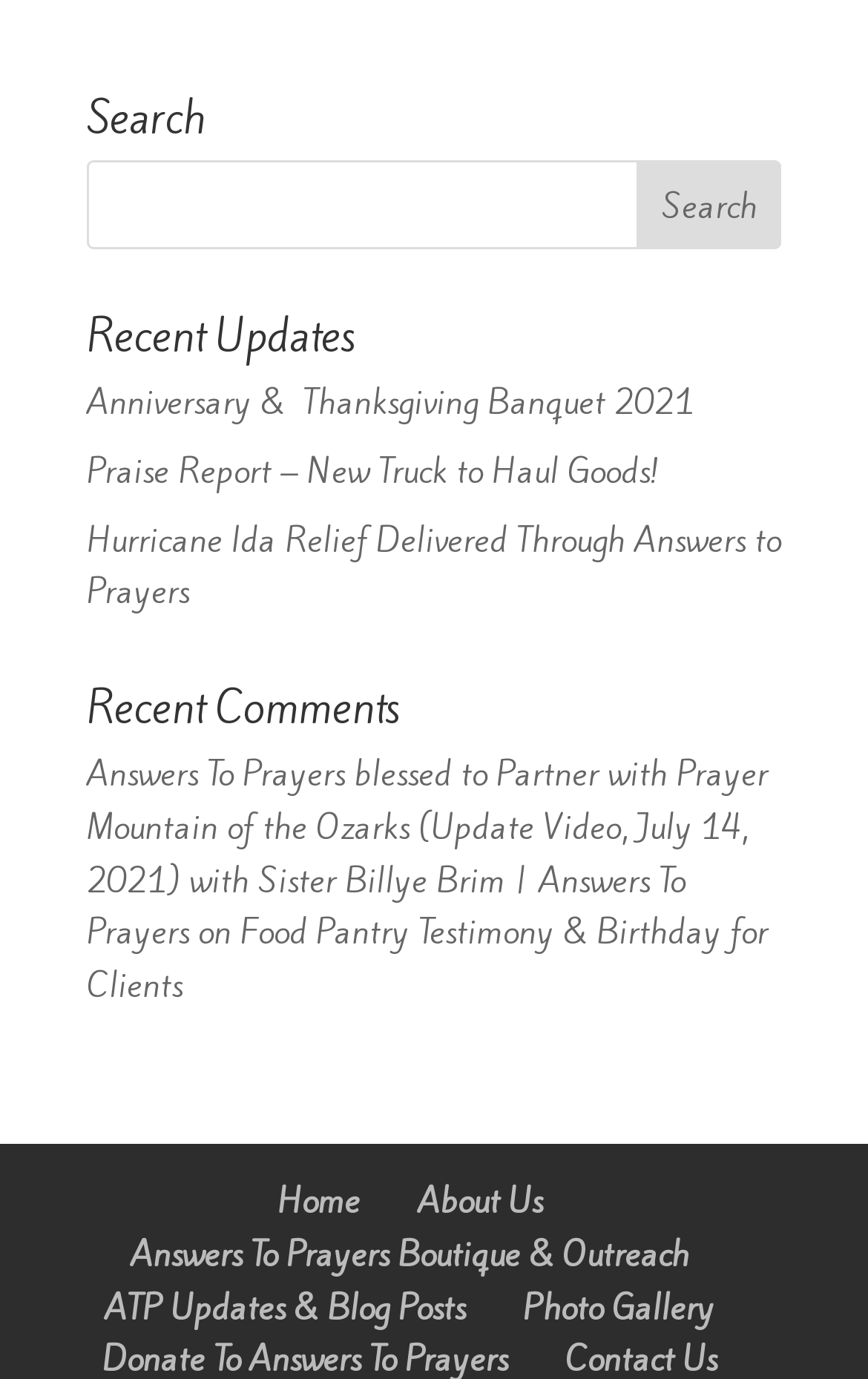How many navigation links are at the bottom of the page?
Answer the question with a thorough and detailed explanation.

At the bottom of the webpage, there are six navigation links: 'Home', 'About Us', 'Answers To Prayers Boutique & Outreach', 'ATP Updates & Blog Posts', 'Photo Gallery', and another 'Home' link.